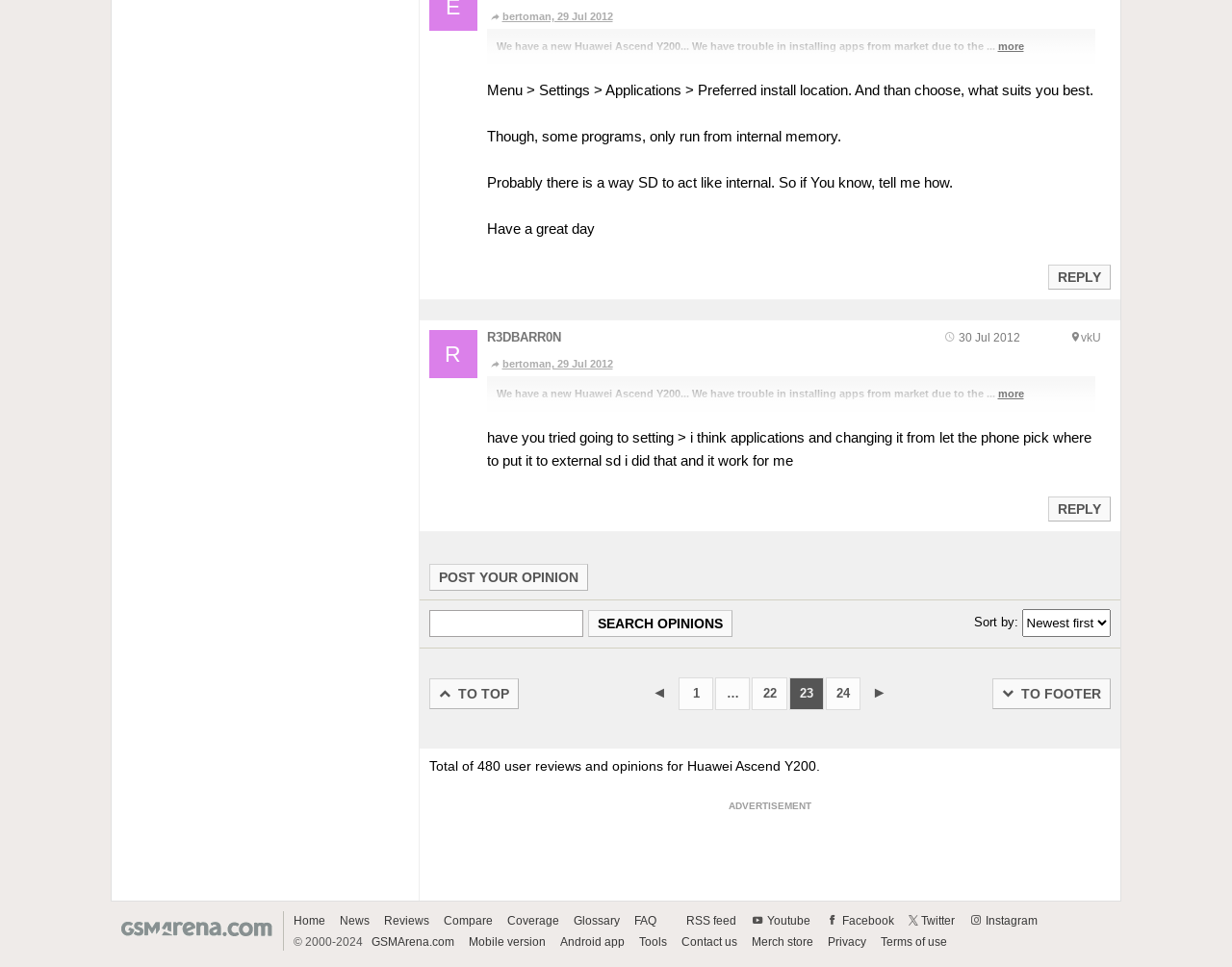Could you find the bounding box coordinates of the clickable area to complete this instruction: "Go to top"?

[0.348, 0.702, 0.421, 0.734]